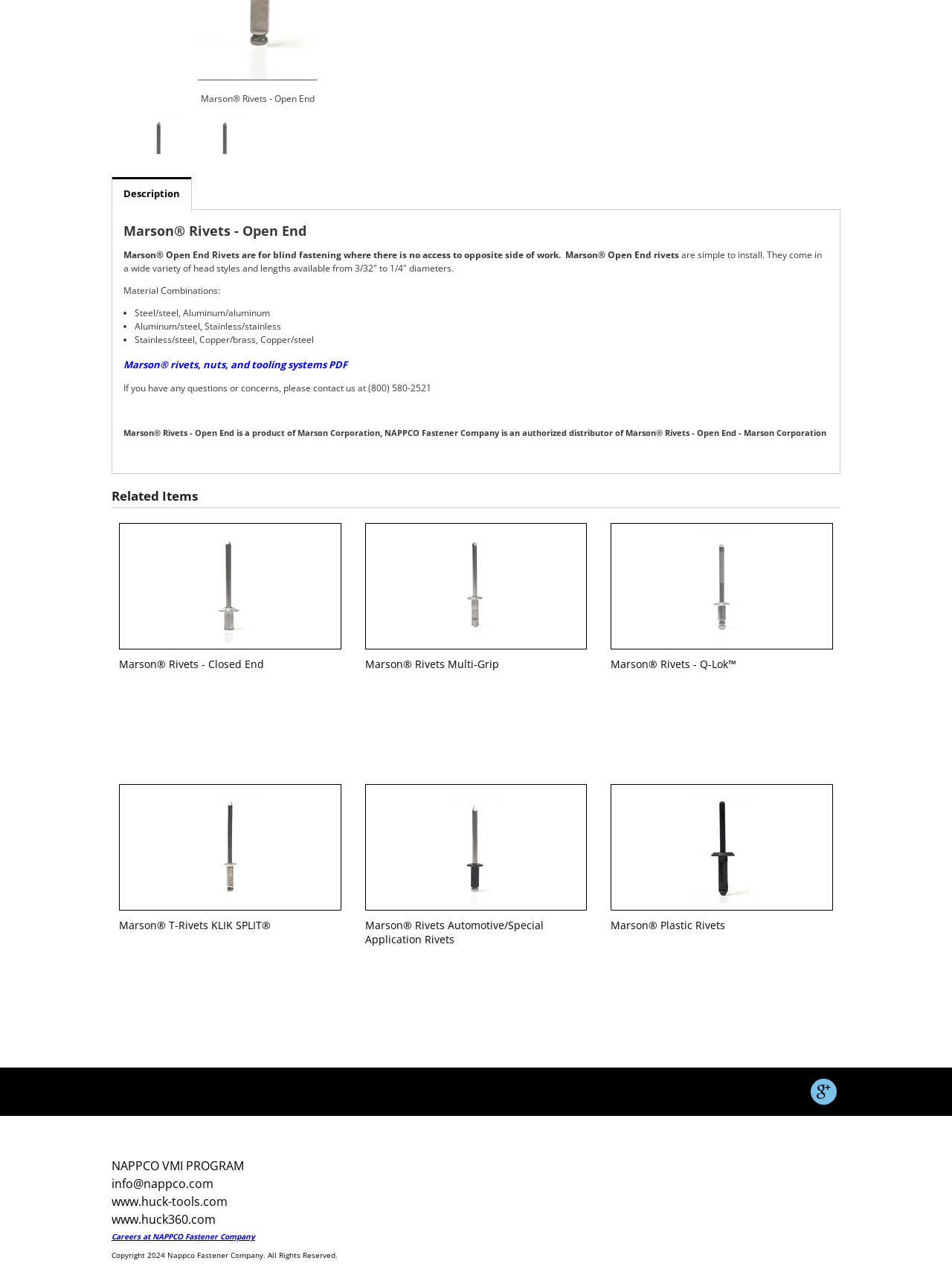Identify the bounding box of the UI element described as follows: "Careers at NAPPCO Fastener Company". Provide the coordinates as four float numbers in the range of 0 to 1 [left, top, right, bottom].

[0.117, 0.957, 0.268, 0.965]